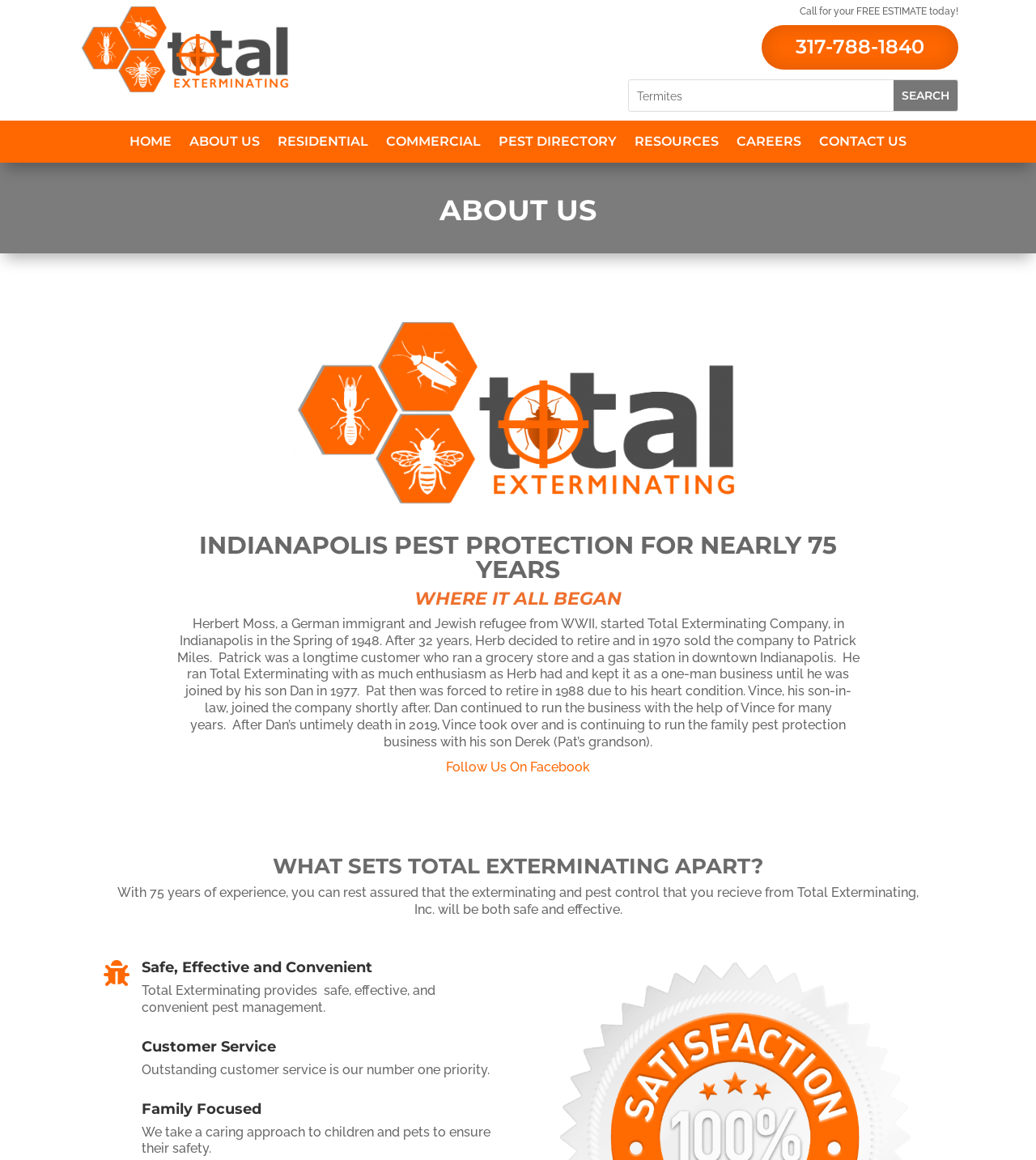Please answer the following question using a single word or phrase: 
What is the phone number to call for a free estimate?

317-788-1840